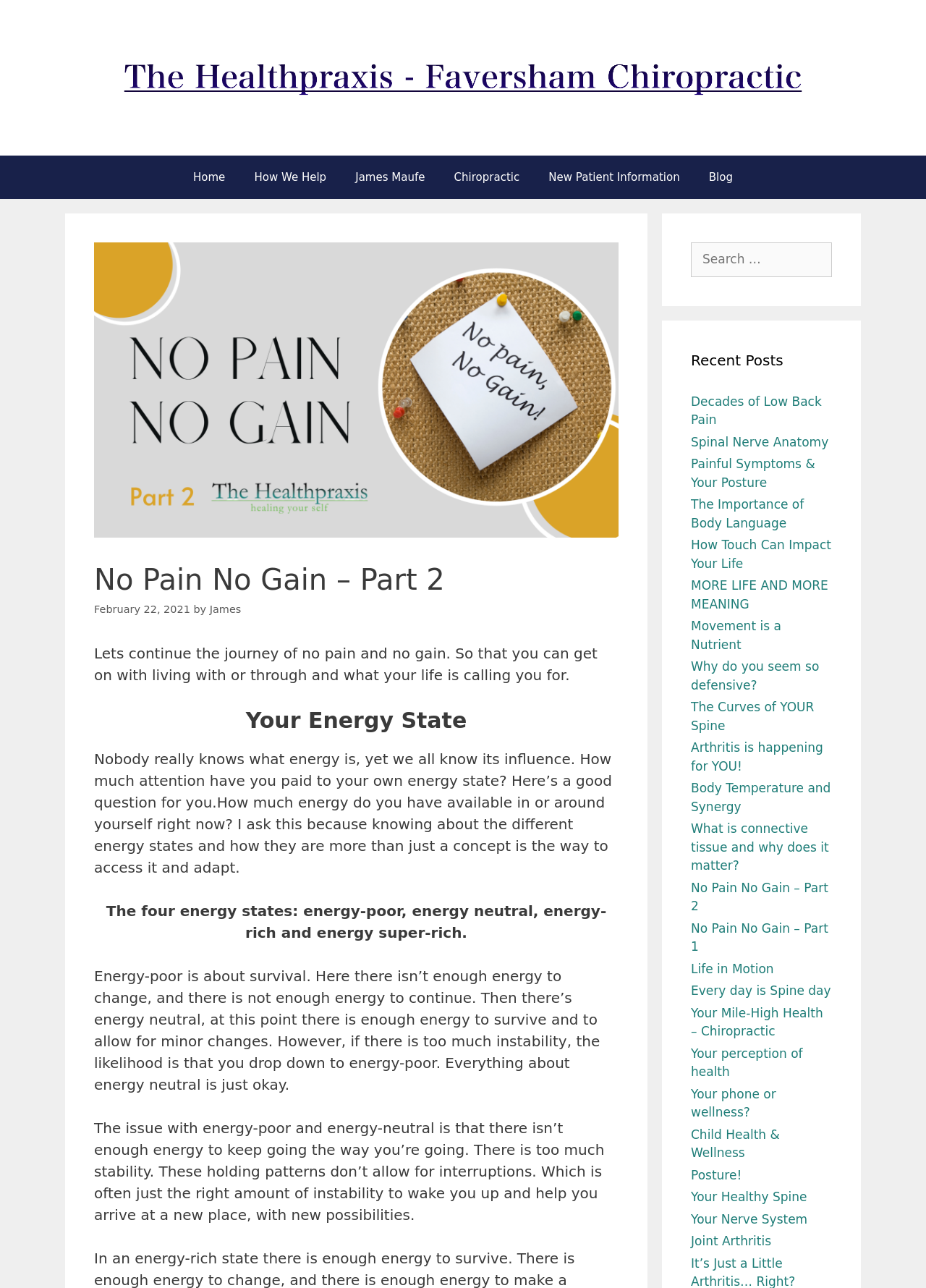What is the topic of the blog post?
Look at the image and answer the question using a single word or phrase.

Energy State